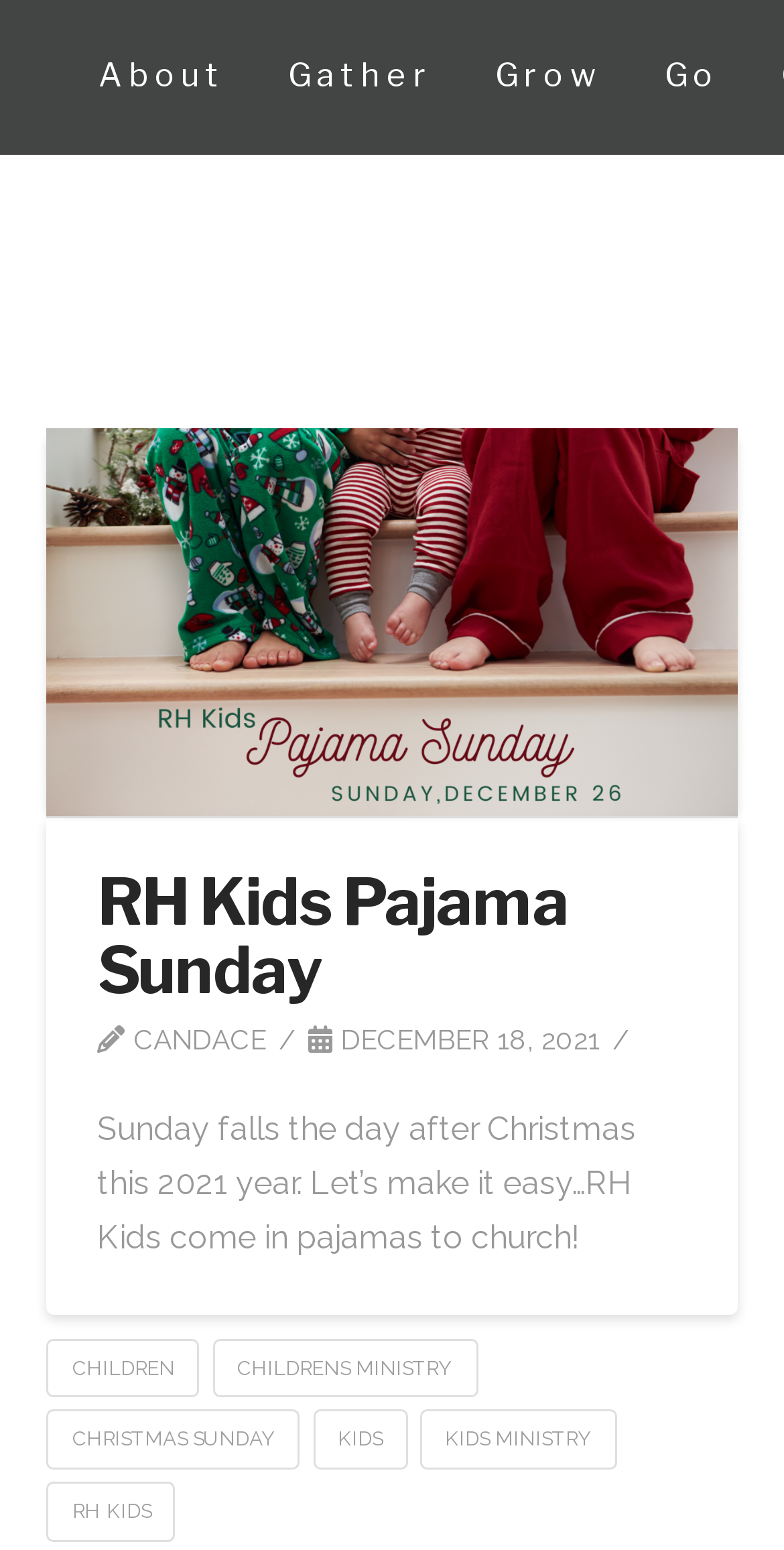Locate the bounding box coordinates of the clickable element to fulfill the following instruction: "click Back to Top". Provide the coordinates as four float numbers between 0 and 1 in the format [left, top, right, bottom].

[0.885, 0.9, 0.974, 0.946]